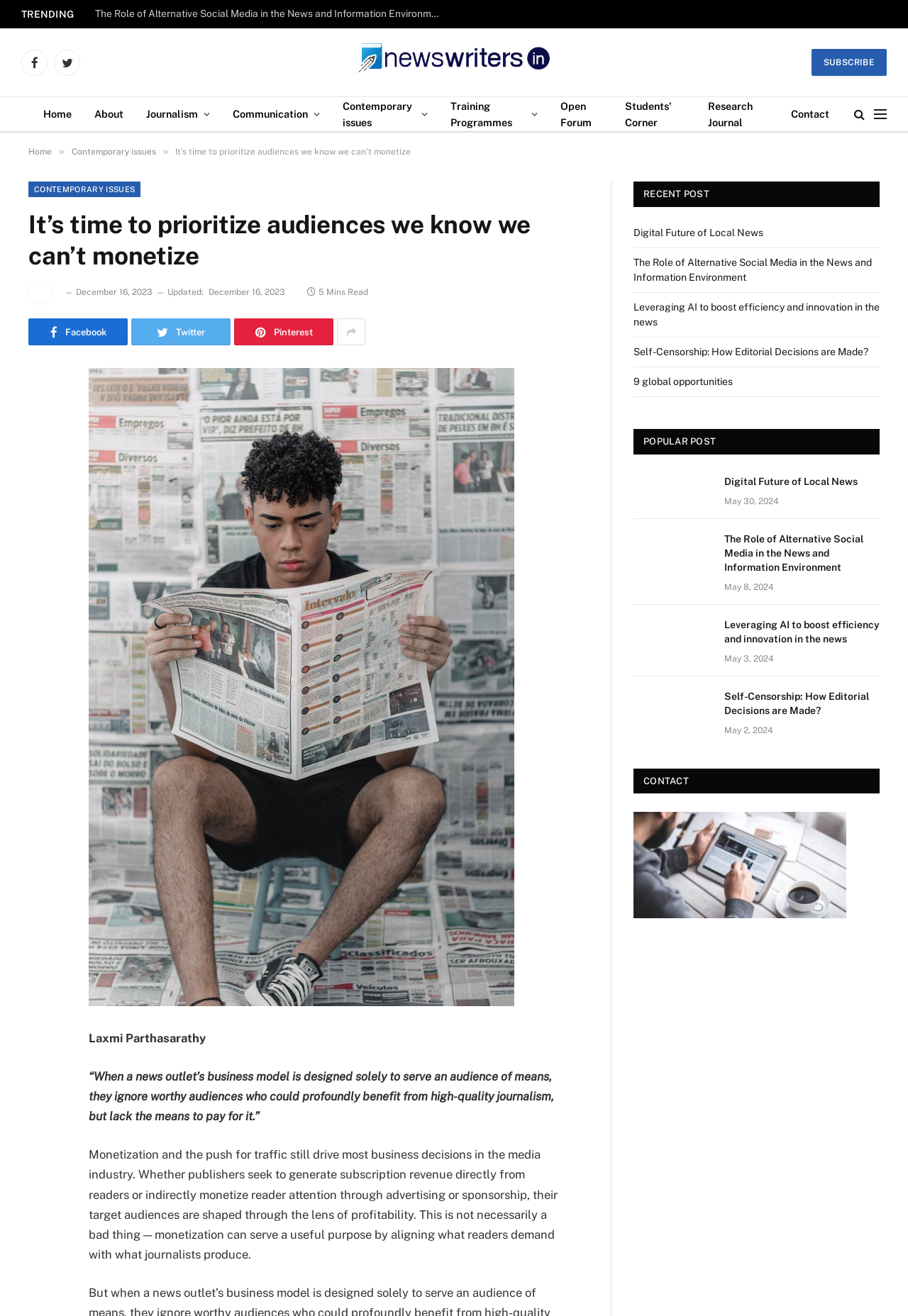Extract the bounding box of the UI element described as: "9 global opportunities".

[0.698, 0.286, 0.807, 0.294]